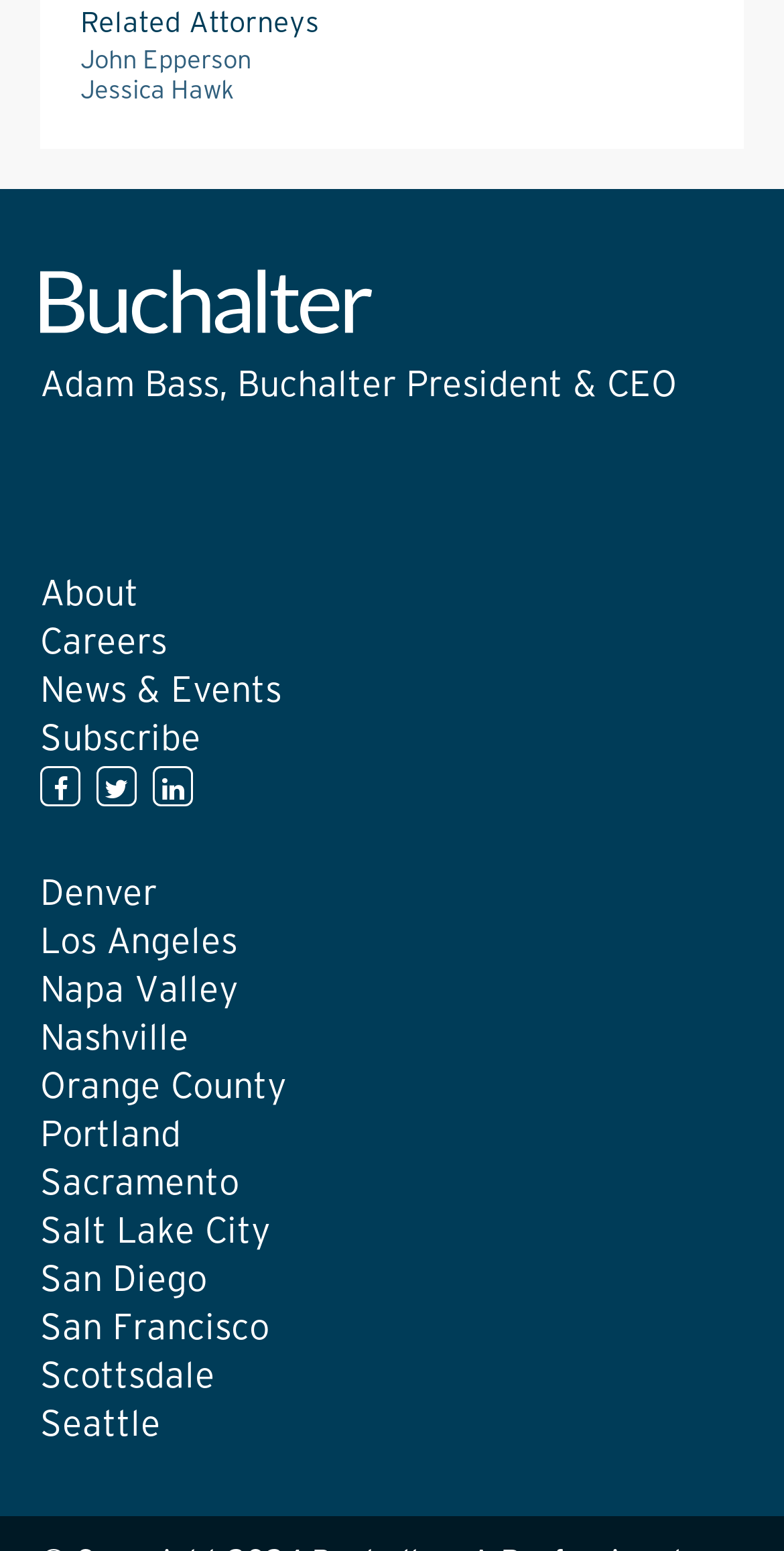Use a single word or phrase to answer the question: What is the name of the company?

Buchalter